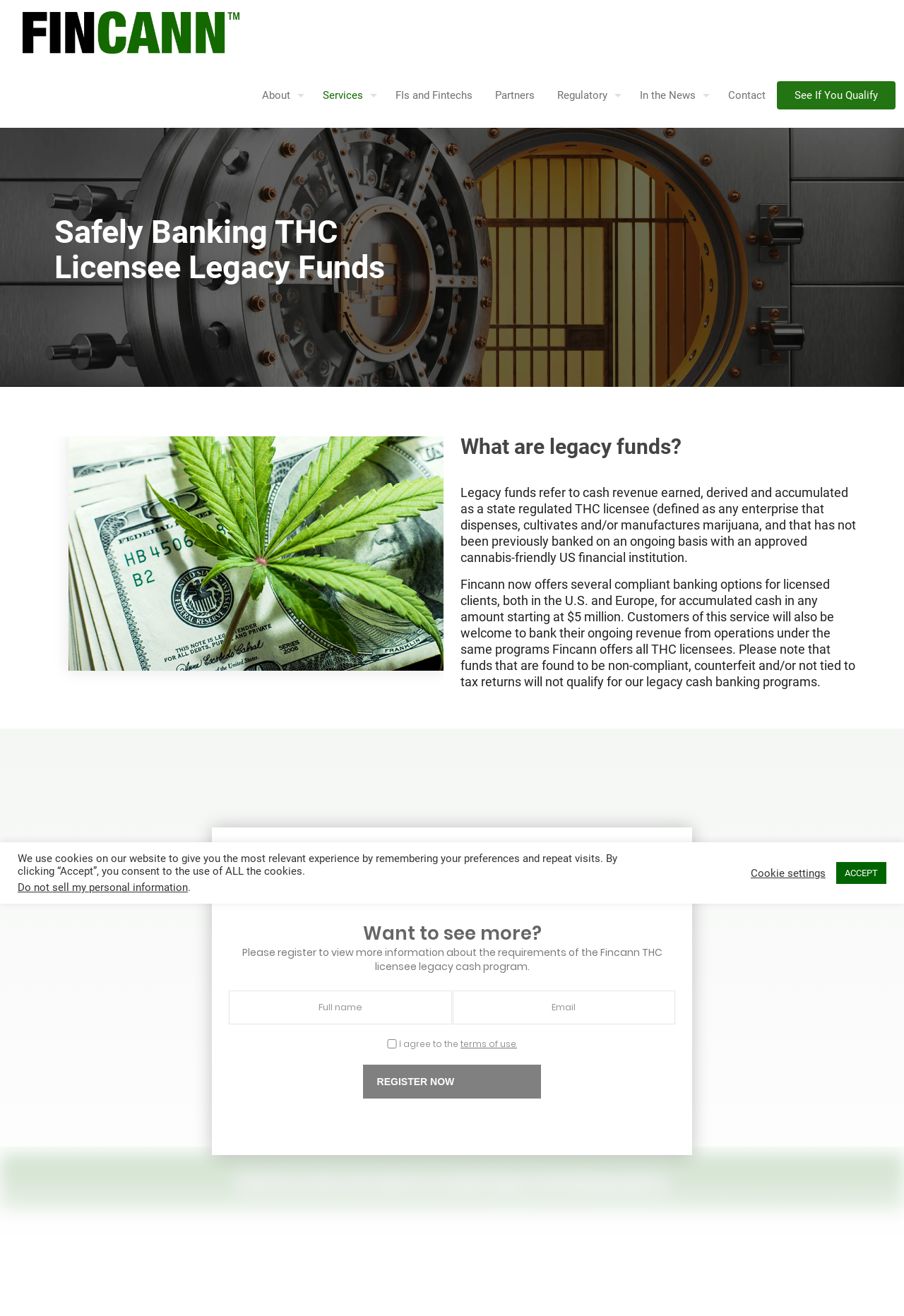Please answer the following question as detailed as possible based on the image: 
What is required to view more information about Fincann's THC licensee legacy cash program?

The webpage prompts users to register to view more information about the requirements of the Fincann THC licensee legacy cash program.